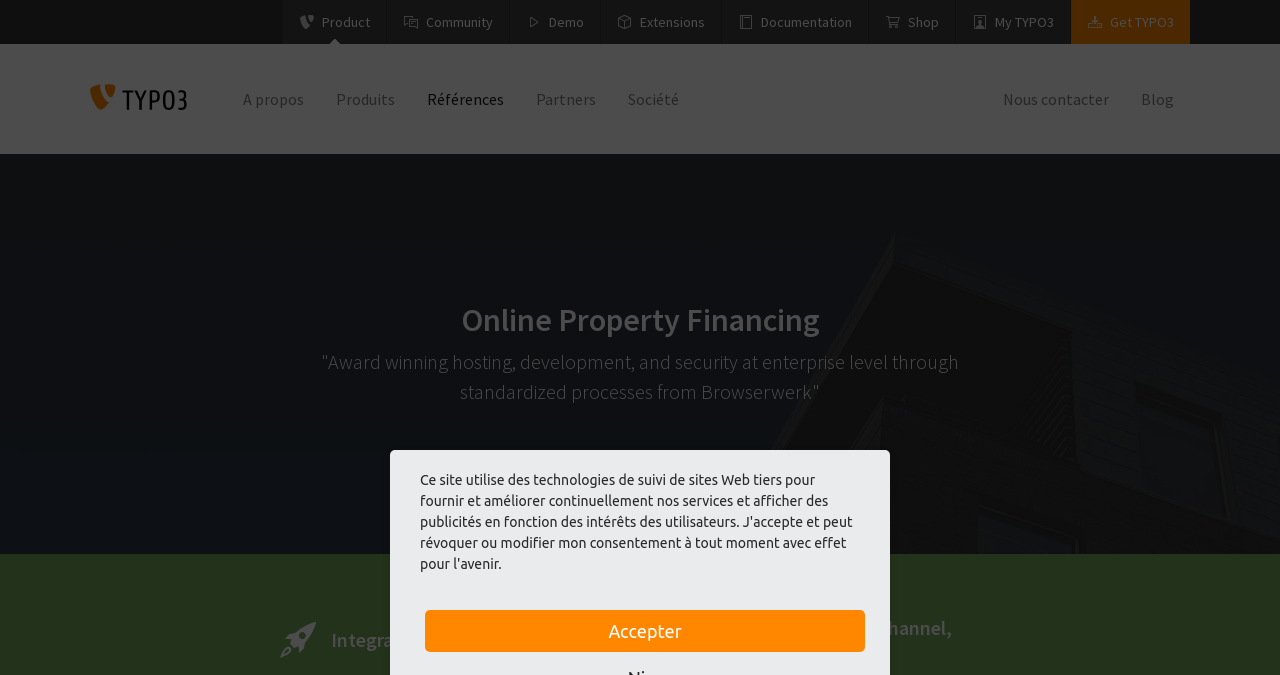Using the provided element description "parent_node: A propos", determine the bounding box coordinates of the UI element.

[0.07, 0.065, 0.146, 0.228]